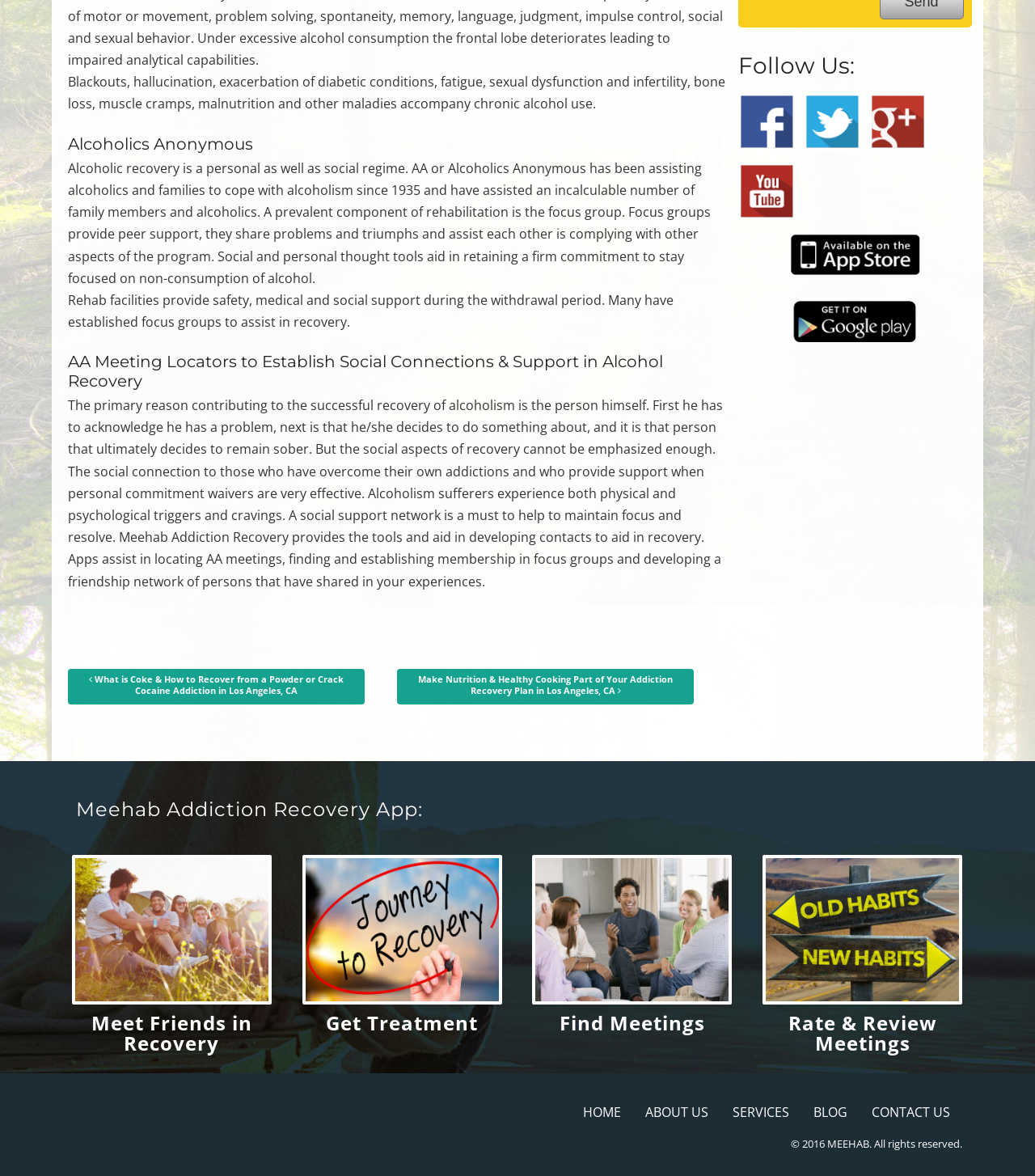Please identify the bounding box coordinates of the area I need to click to accomplish the following instruction: "Find Meetings".

[0.541, 0.859, 0.681, 0.881]